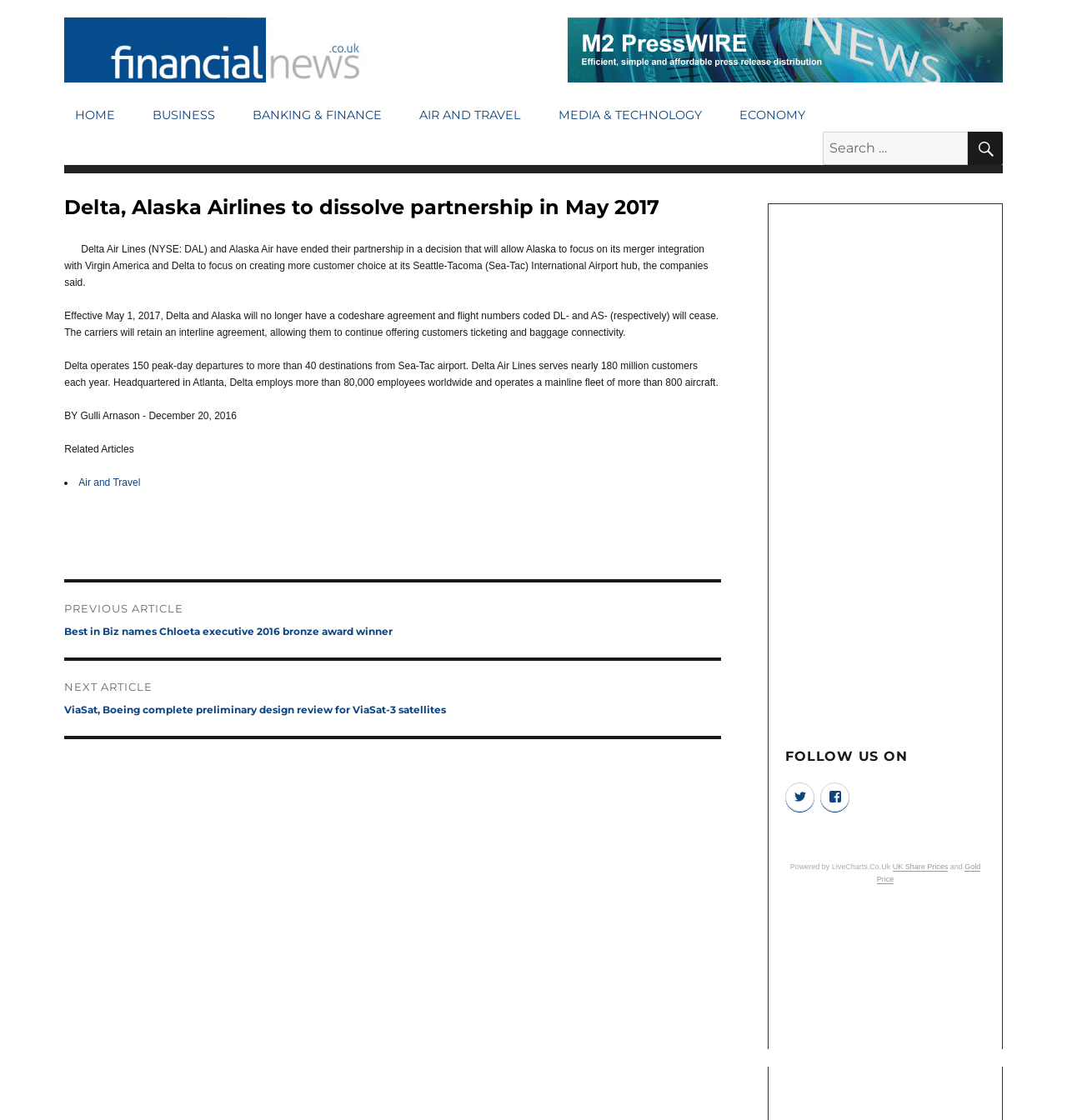Based on the element description, predict the bounding box coordinates (top-left x, top-left y, bottom-right x, bottom-right y) for the UI element in the screenshot: alt="Financial News"

[0.06, 0.016, 0.349, 0.074]